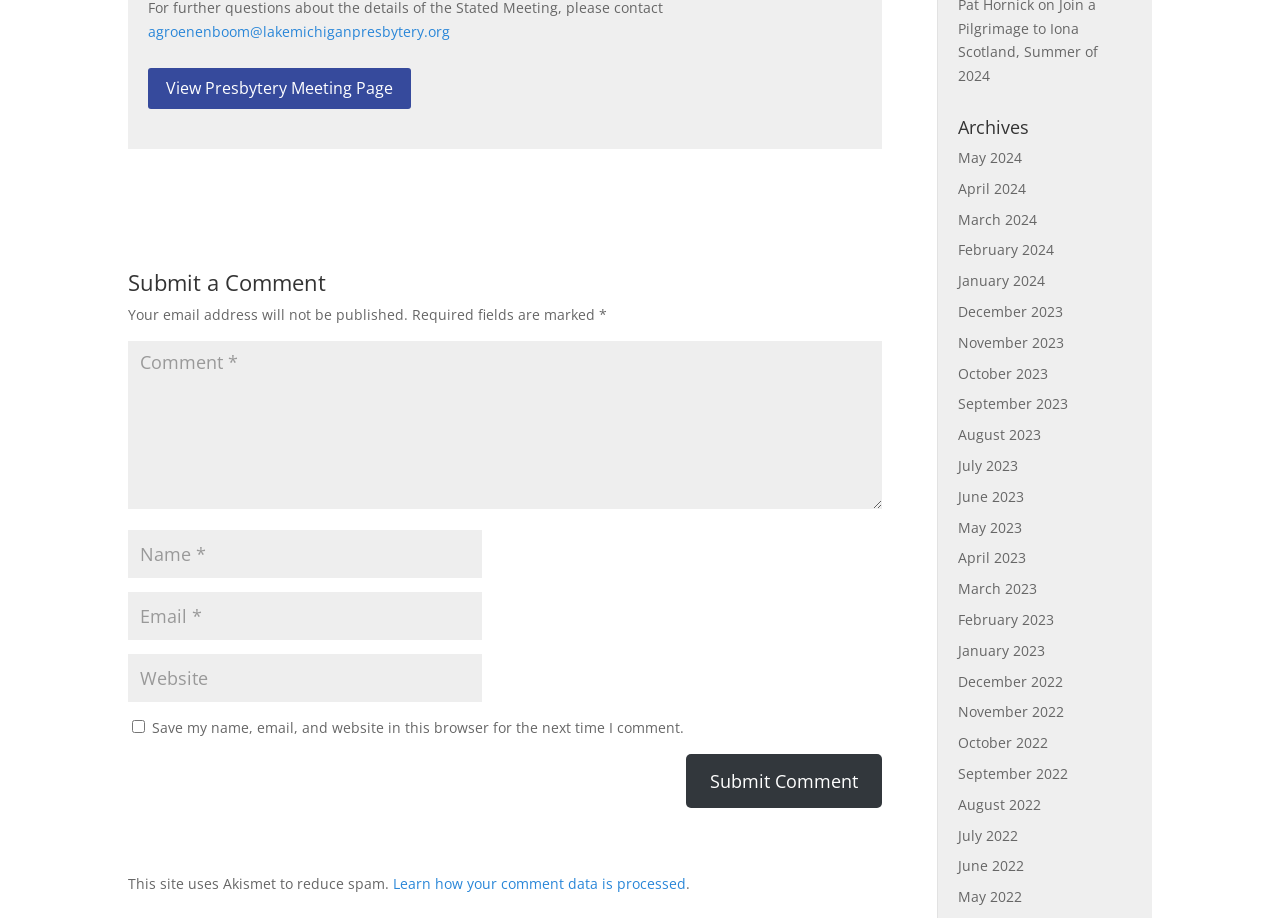Determine the coordinates of the bounding box for the clickable area needed to execute this instruction: "View Presbytery Meeting Page 5".

[0.116, 0.074, 0.321, 0.119]